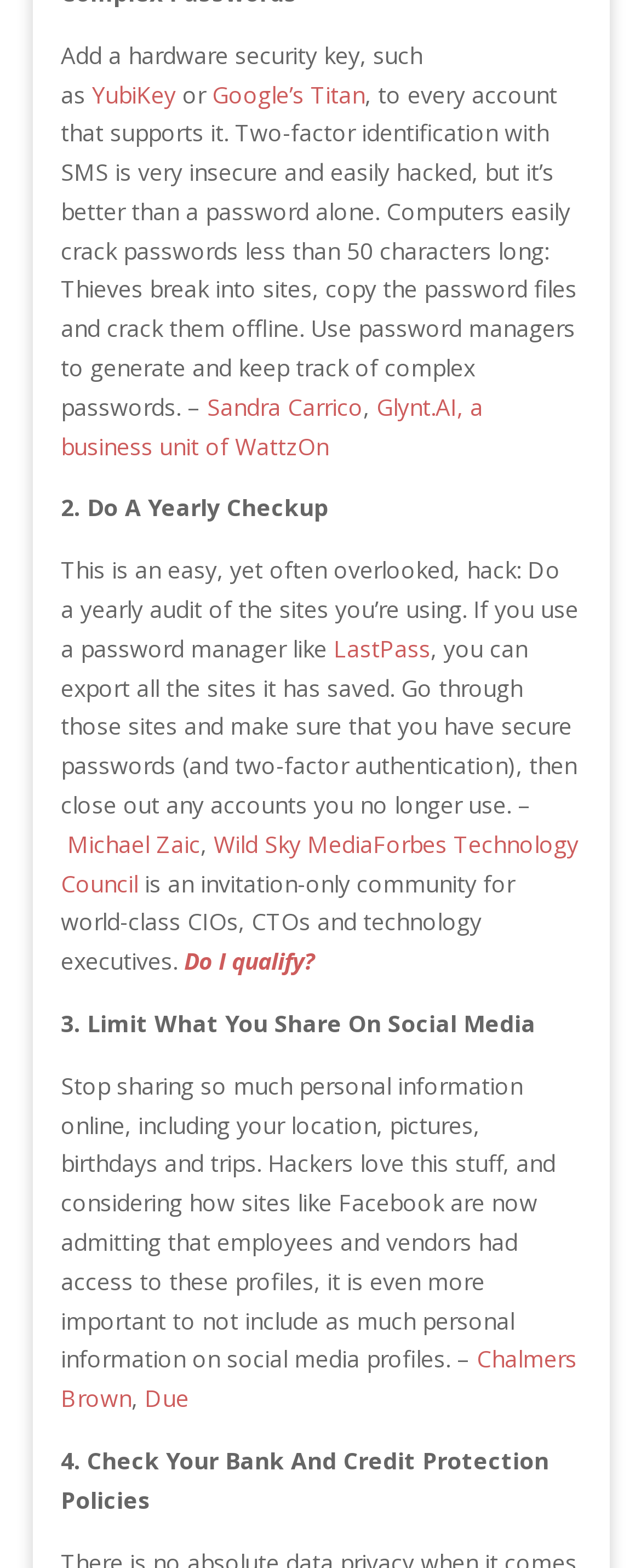Why should personal information be limited on social media?
Use the screenshot to answer the question with a single word or phrase.

Hackers can use it